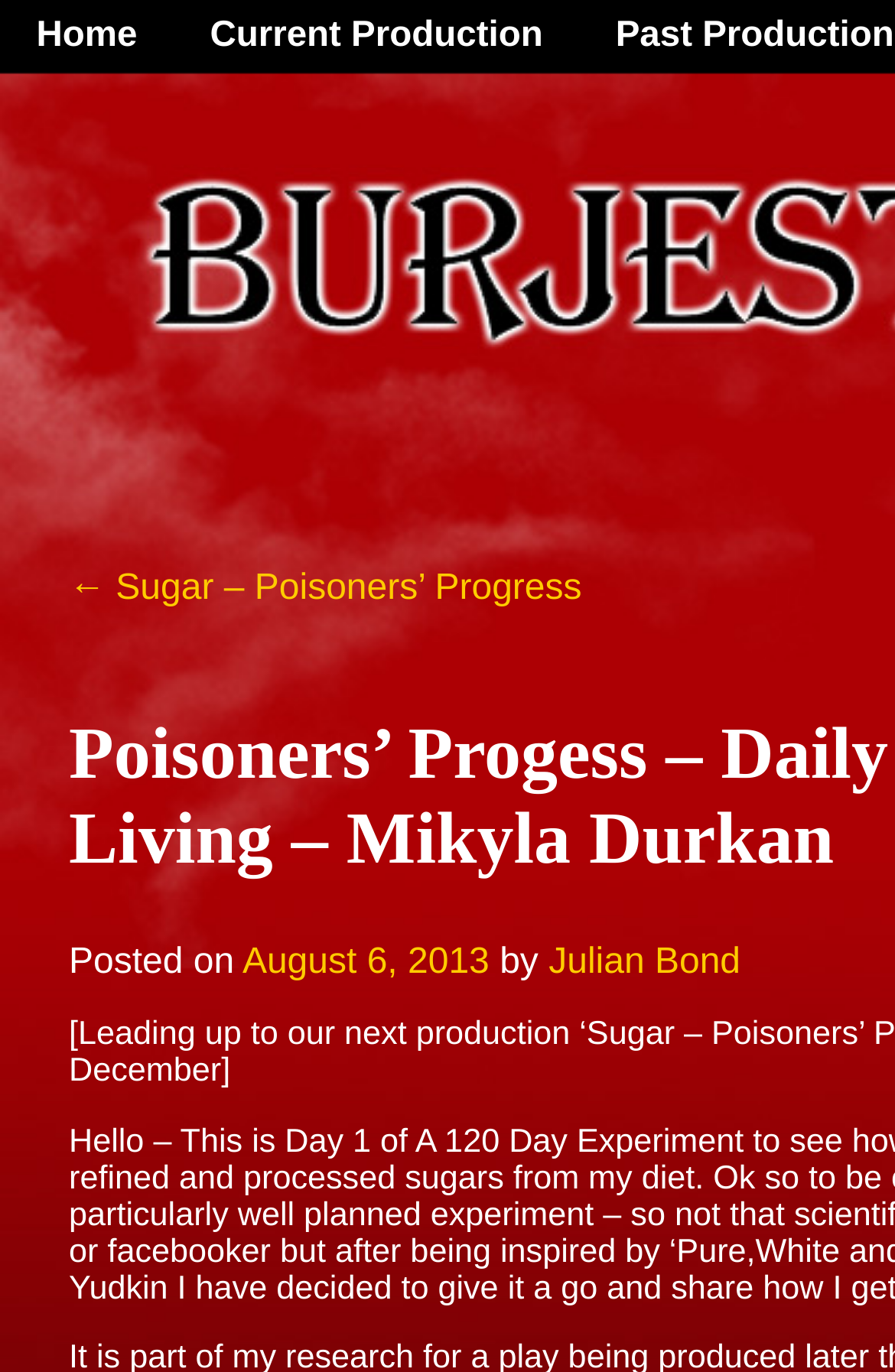Look at the image and answer the question in detail:
What is the date of the latest post?

I examined the post navigation section and found the date 'August 6, 2013' next to the 'Posted on' text. This indicates that the latest post was published on August 6, 2013.